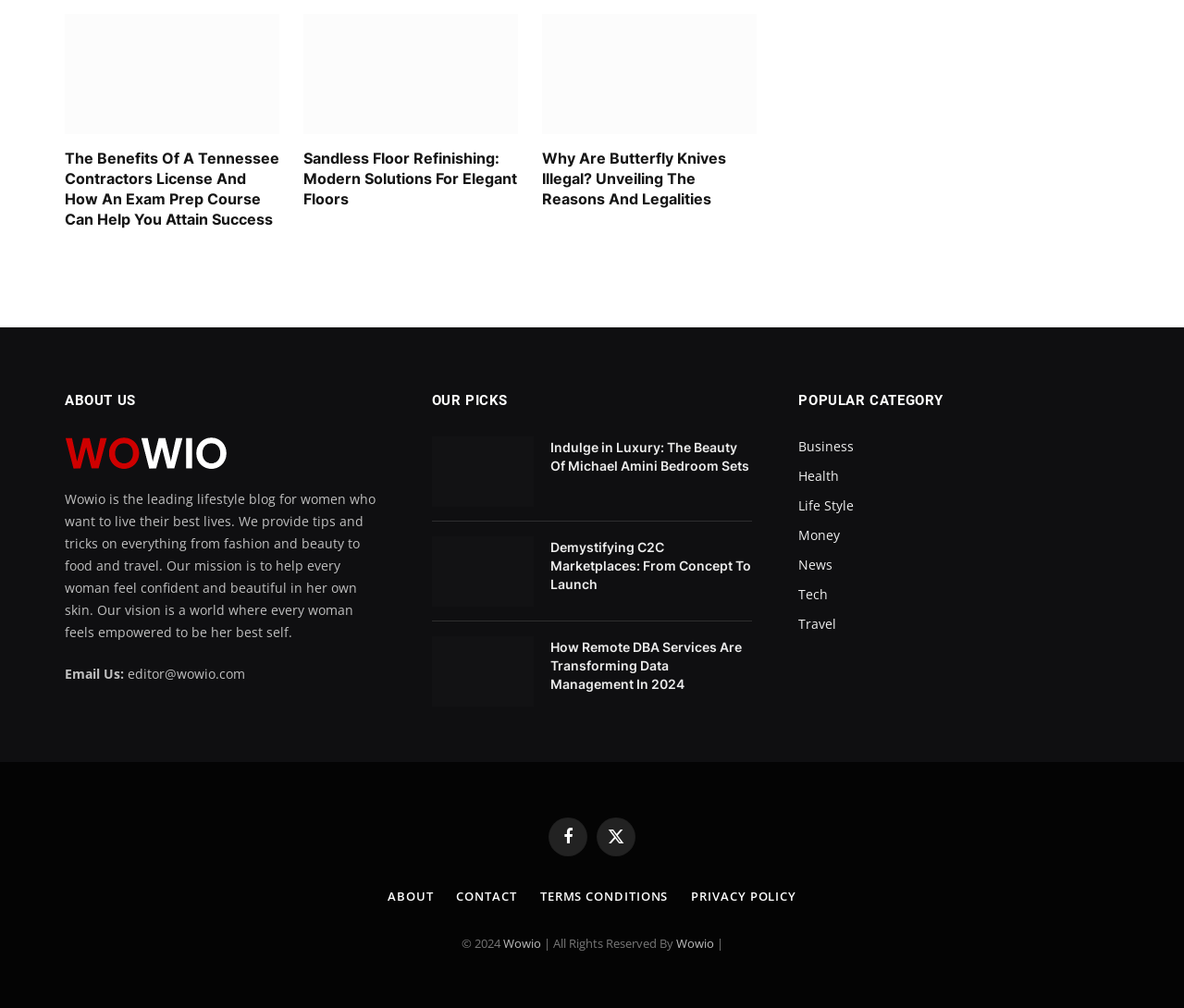Please find the bounding box coordinates of the element that you should click to achieve the following instruction: "Email the editor". The coordinates should be presented as four float numbers between 0 and 1: [left, top, right, bottom].

[0.105, 0.659, 0.207, 0.677]